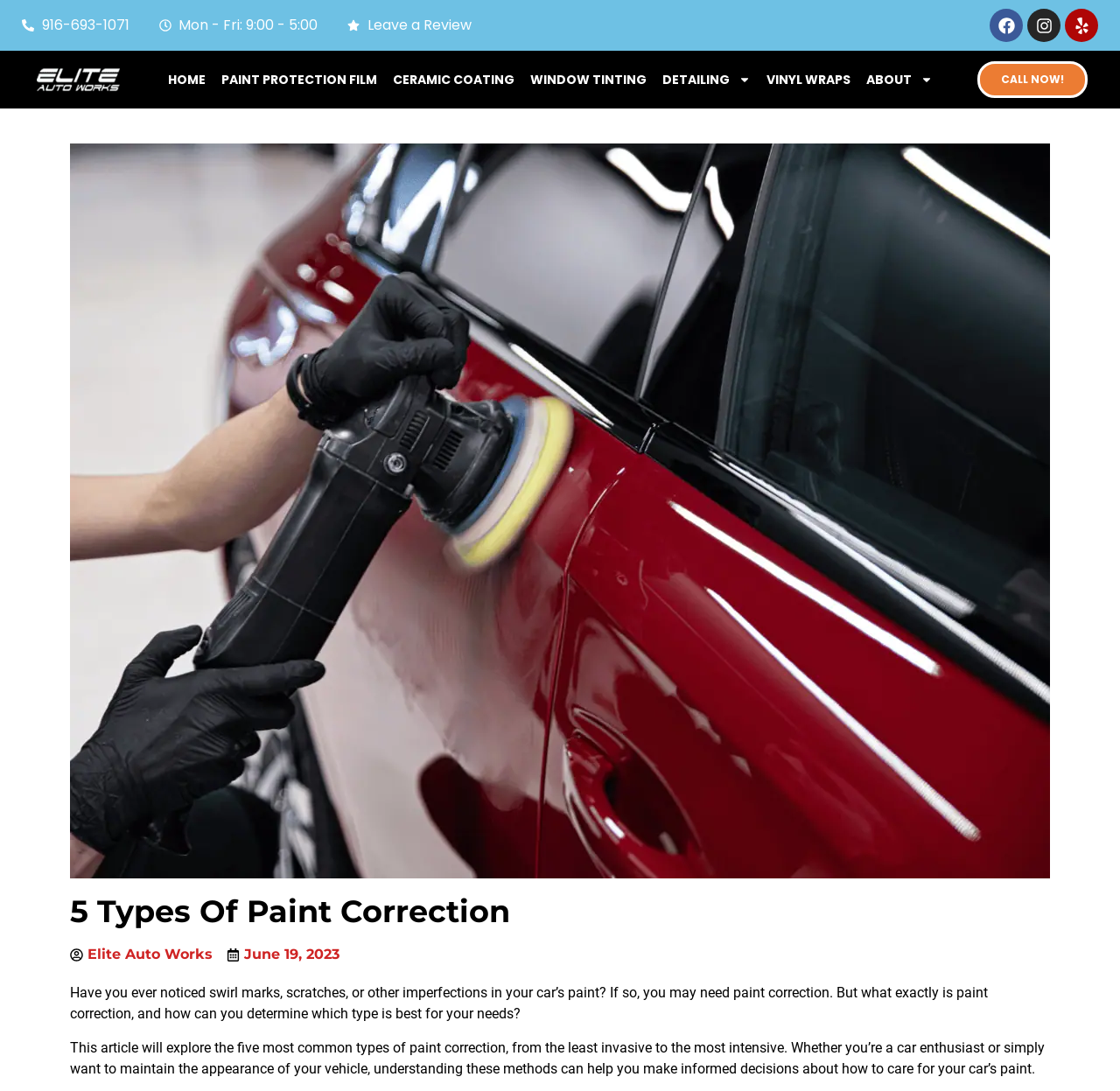Determine the bounding box for the UI element described here: "Call Now!".

[0.873, 0.056, 0.971, 0.09]